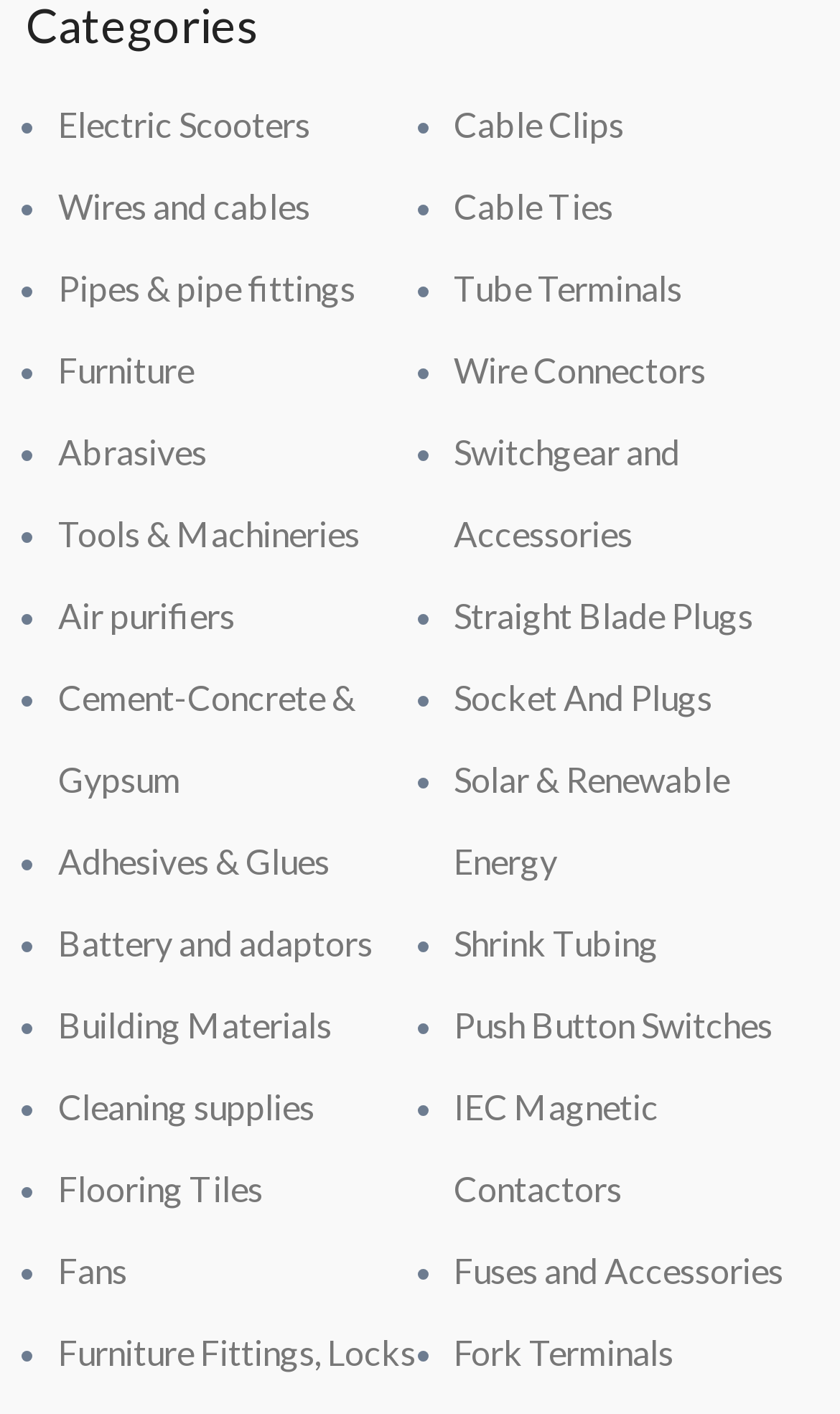Please determine the bounding box coordinates of the area that needs to be clicked to complete this task: 'Learn about Solar & Renewable Energy'. The coordinates must be four float numbers between 0 and 1, formatted as [left, top, right, bottom].

[0.54, 0.536, 0.868, 0.623]